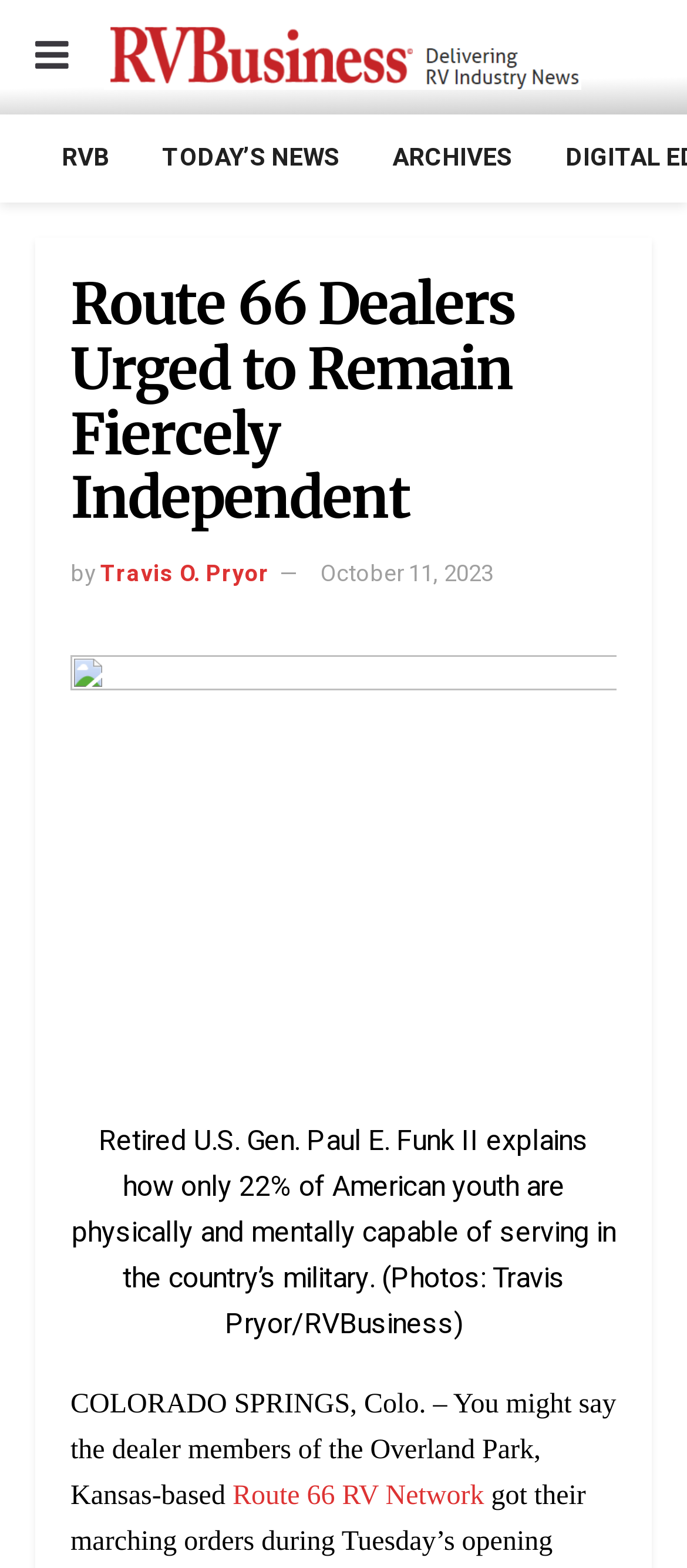Provide a single word or phrase answer to the question: 
What is the location of the event mentioned in the article?

COLORADO SPRINGS, Colo.